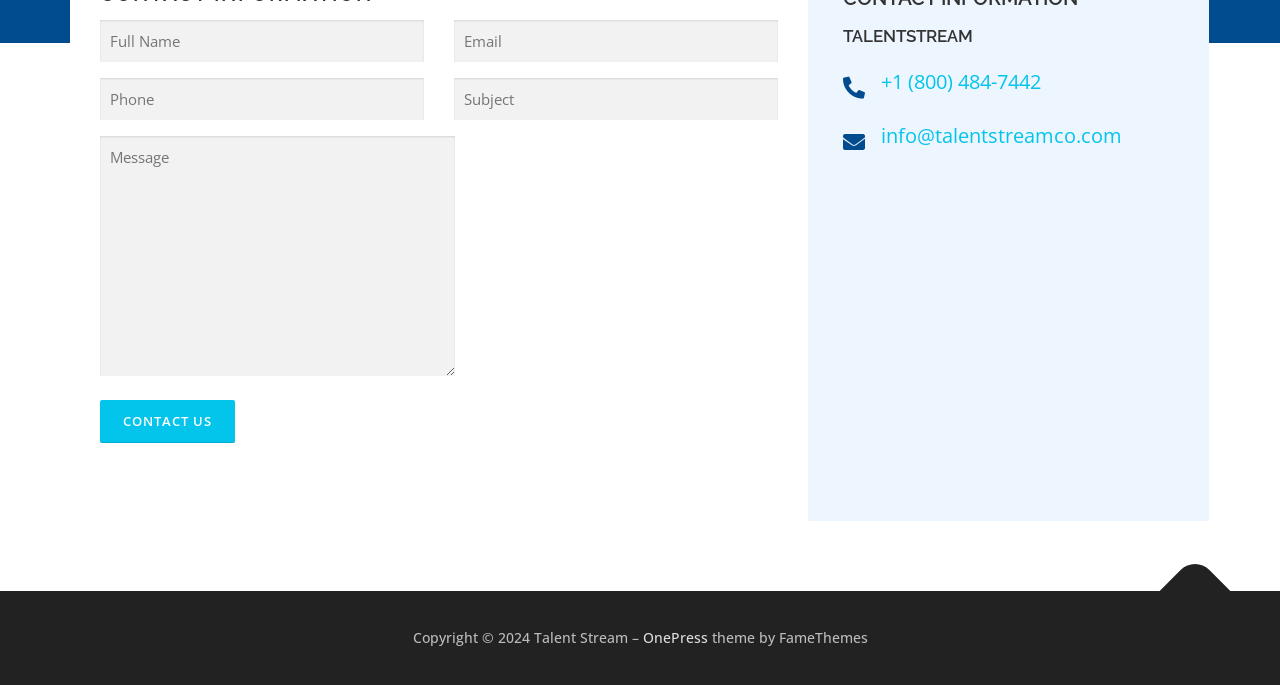What is the phone number provided on the webpage?
Could you please answer the question thoroughly and with as much detail as possible?

I found a link element with the text '+1 (800) 484-7442' which appears to be a phone number. This is likely a contact phone number for the website owner or administrator.